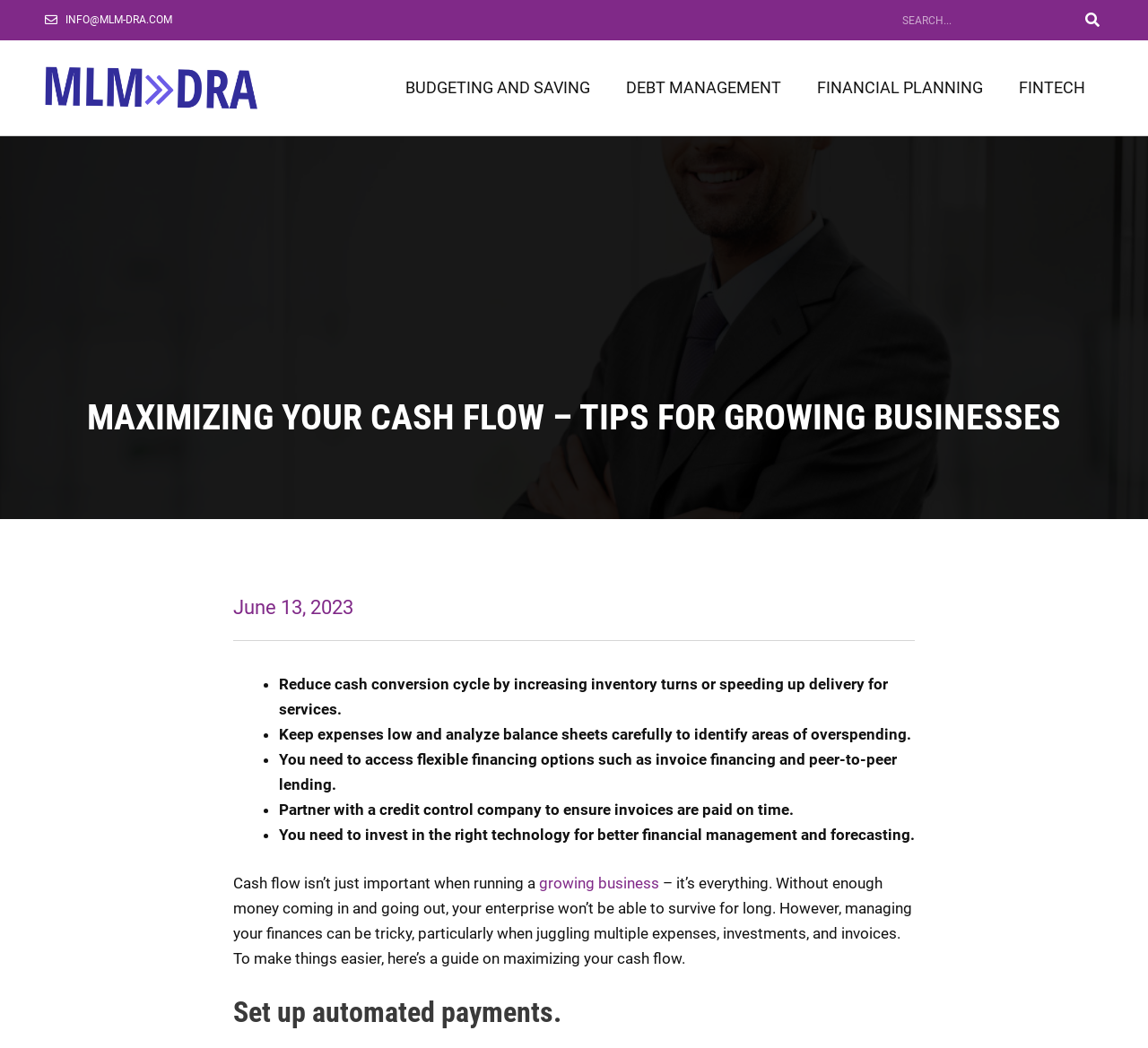Using the element description: "FinTech", determine the bounding box coordinates for the specified UI element. The coordinates should be four float numbers between 0 and 1, [left, top, right, bottom].

[0.872, 0.064, 0.961, 0.104]